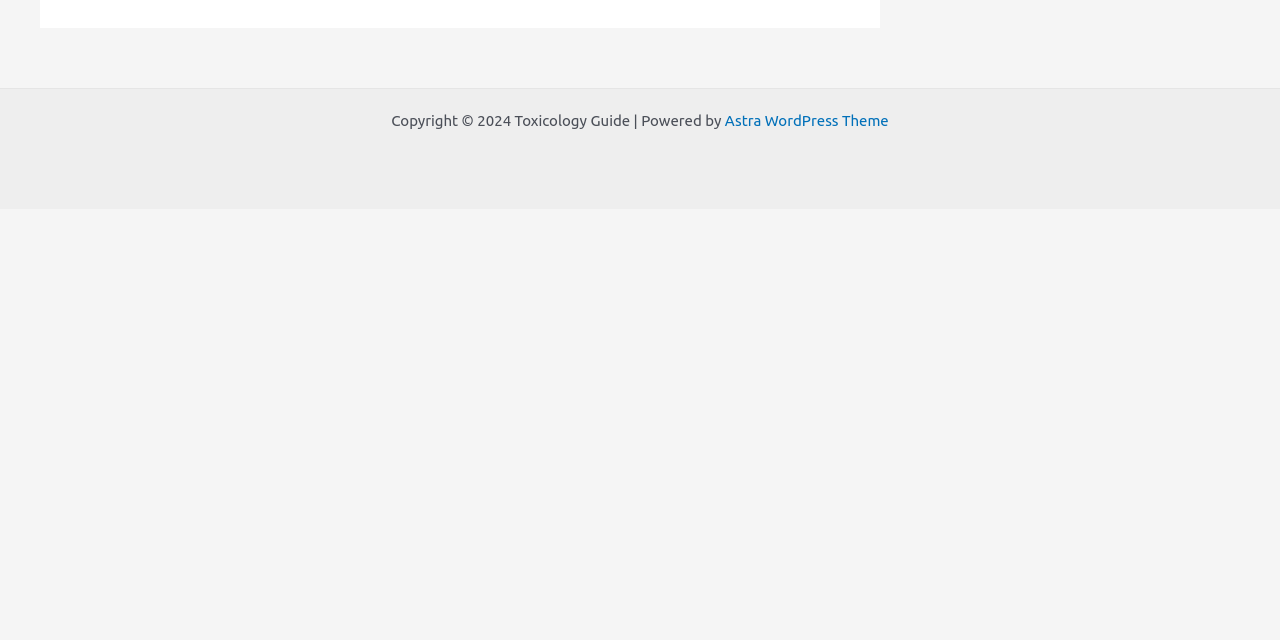Identify the bounding box coordinates of the HTML element based on this description: "Contact Us".

None